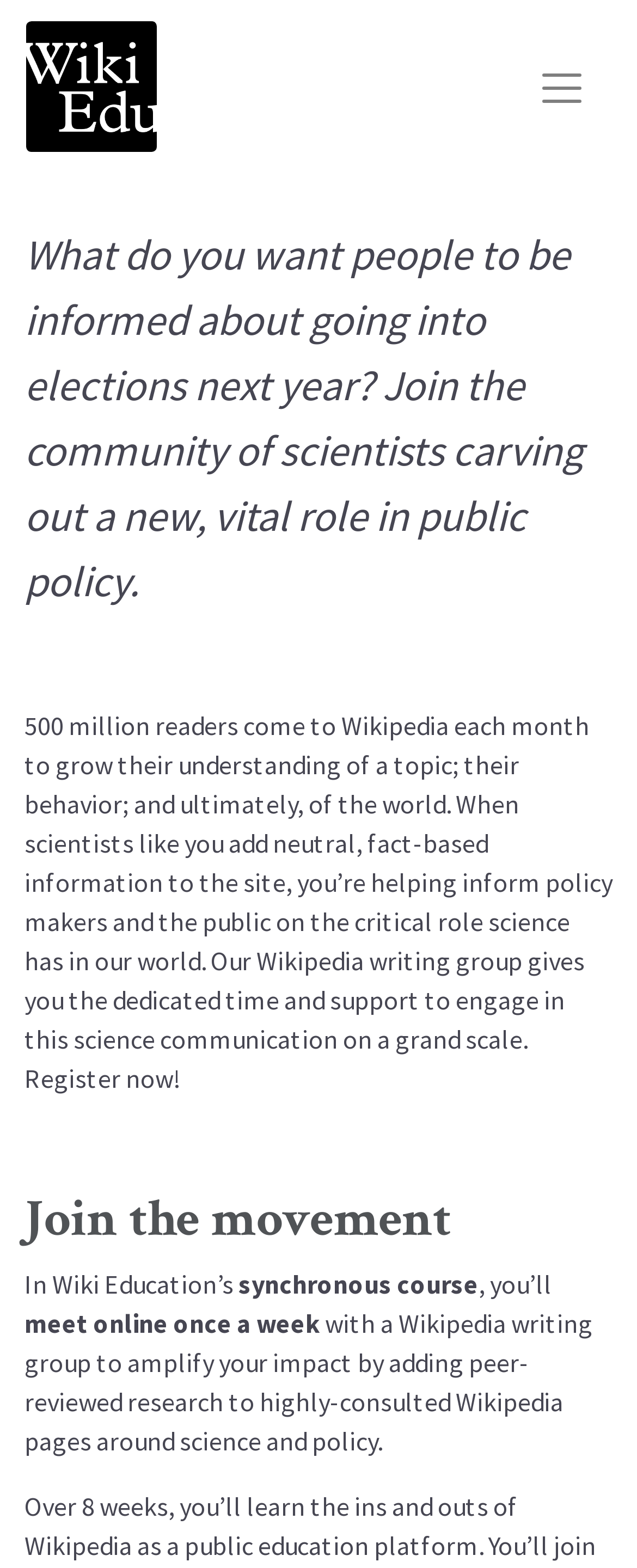How often do participants meet online in the synchronous course?
Provide a short answer using one word or a brief phrase based on the image.

Once a week